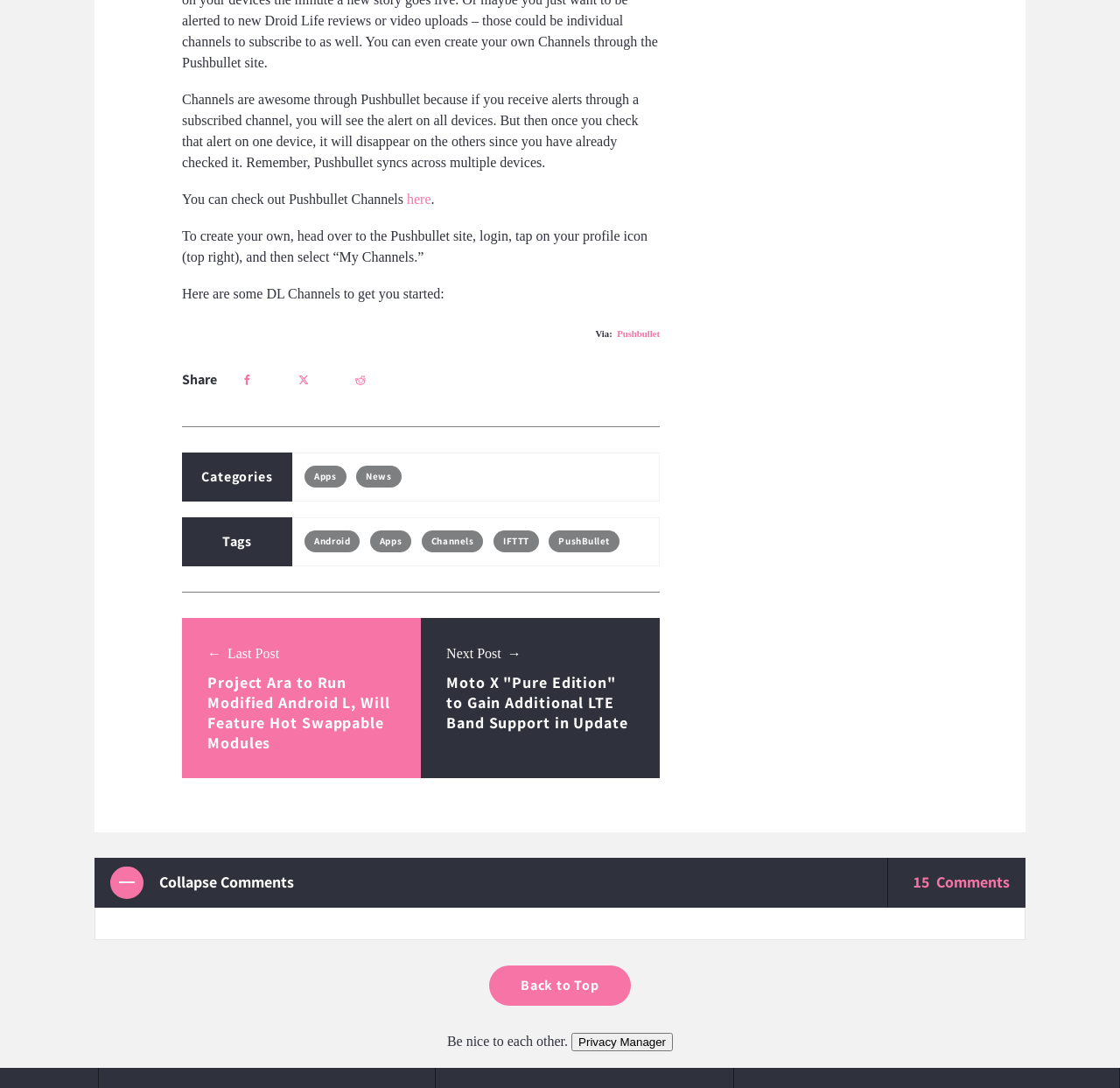Provide the bounding box coordinates of the area you need to click to execute the following instruction: "Go to the next post".

[0.376, 0.568, 0.589, 0.715]